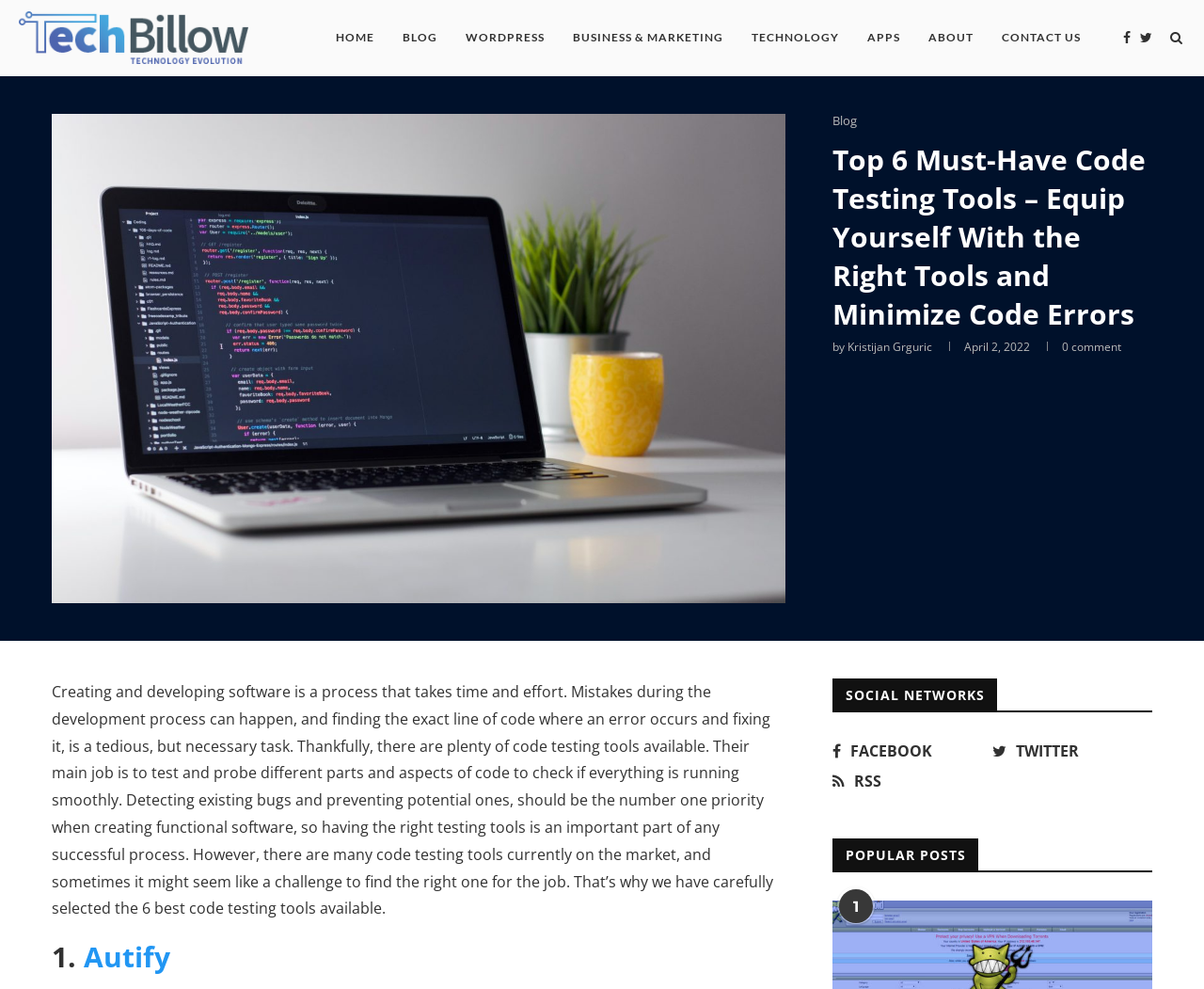What is the purpose of code testing tools?
Please ensure your answer to the question is detailed and covers all necessary aspects.

According to the article, code testing tools are used to test and probe different parts and aspects of code to check if everything is running smoothly, detecting existing bugs and preventing potential ones.